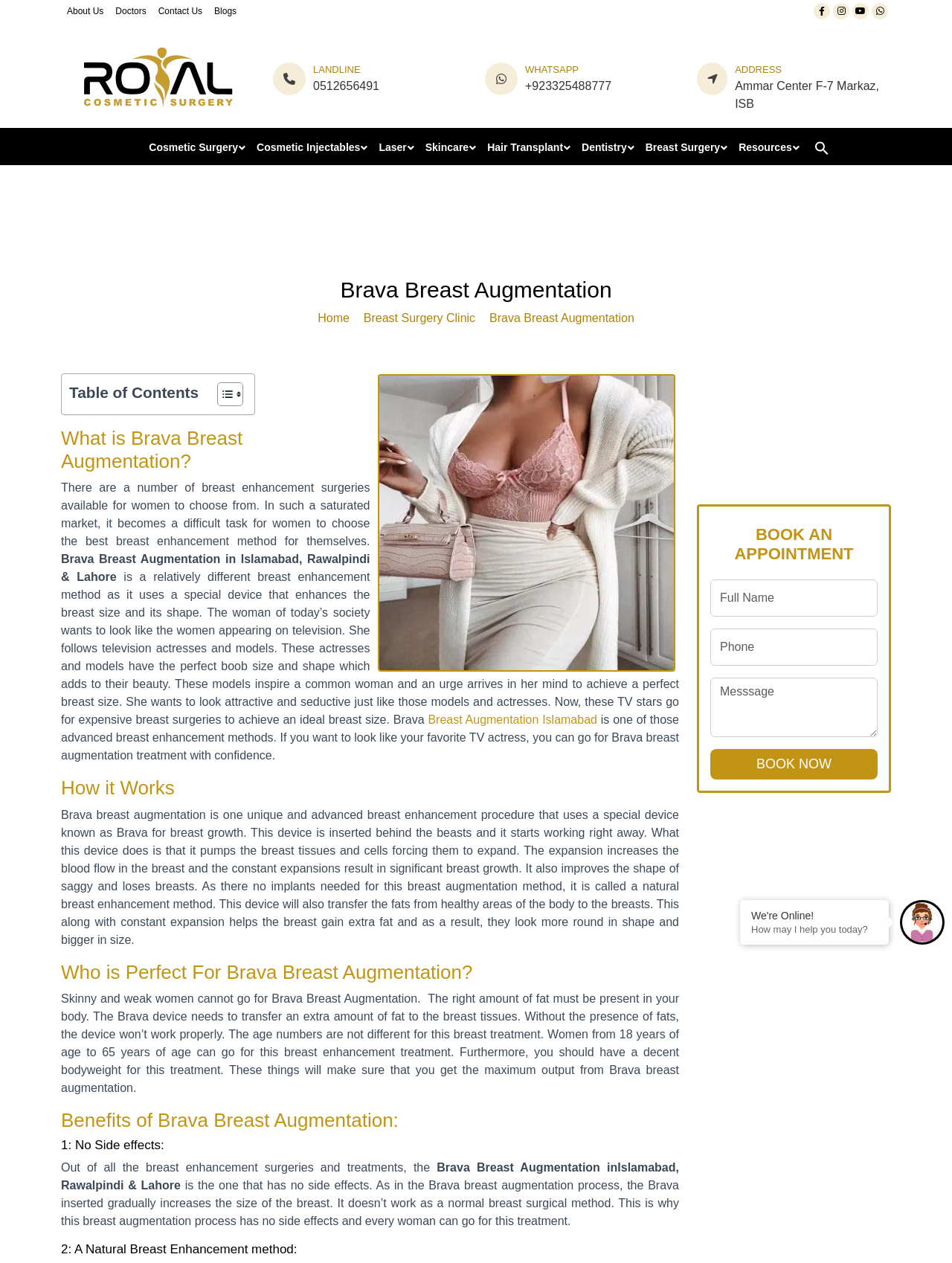What is the benefit of Brava Breast Augmentation?
Please provide a detailed and thorough answer to the question.

One of the benefits of Brava Breast Augmentation is that it has no side effects, as mentioned in the webpage content. This is because the Brava device inserted gradually increases the size of the breast, unlike normal breast surgical methods.